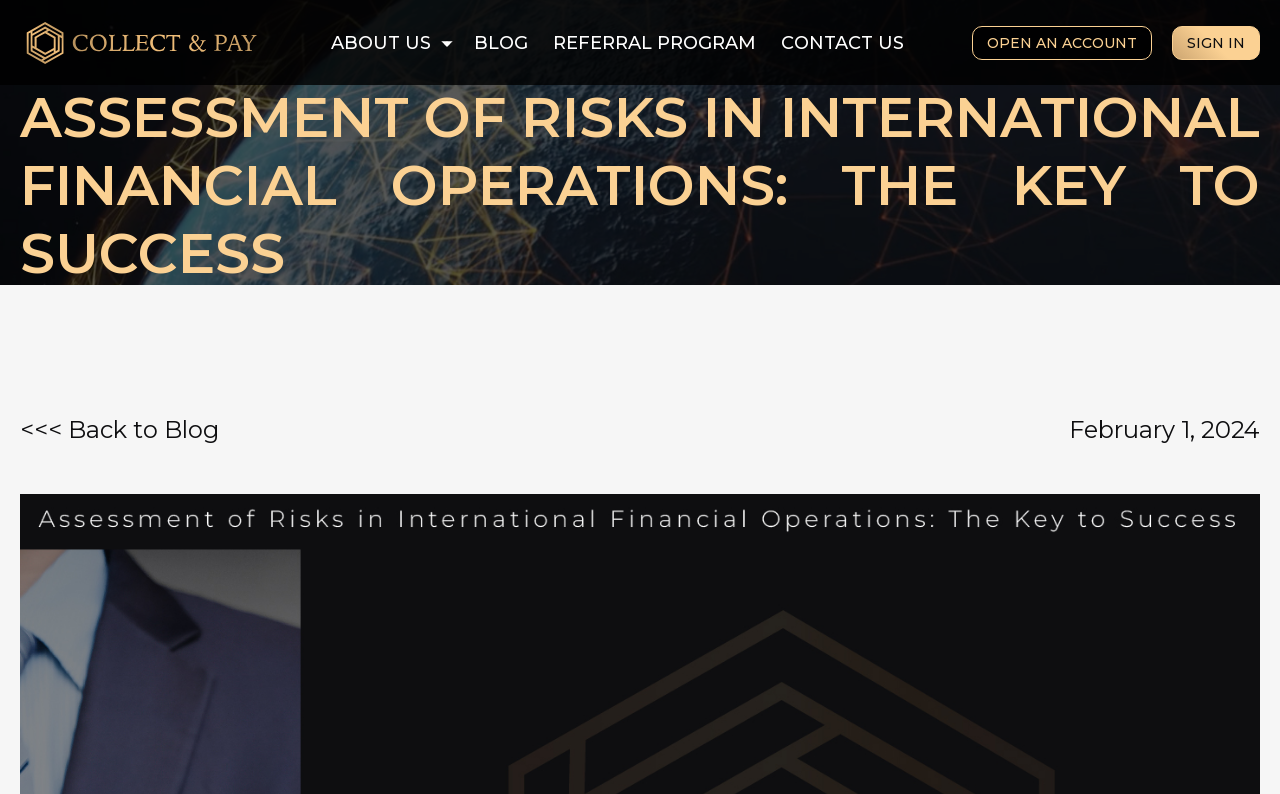Please locate the bounding box coordinates of the element that needs to be clicked to achieve the following instruction: "read the blog post". The coordinates should be four float numbers between 0 and 1, i.e., [left, top, right, bottom].

[0.016, 0.105, 0.984, 0.361]